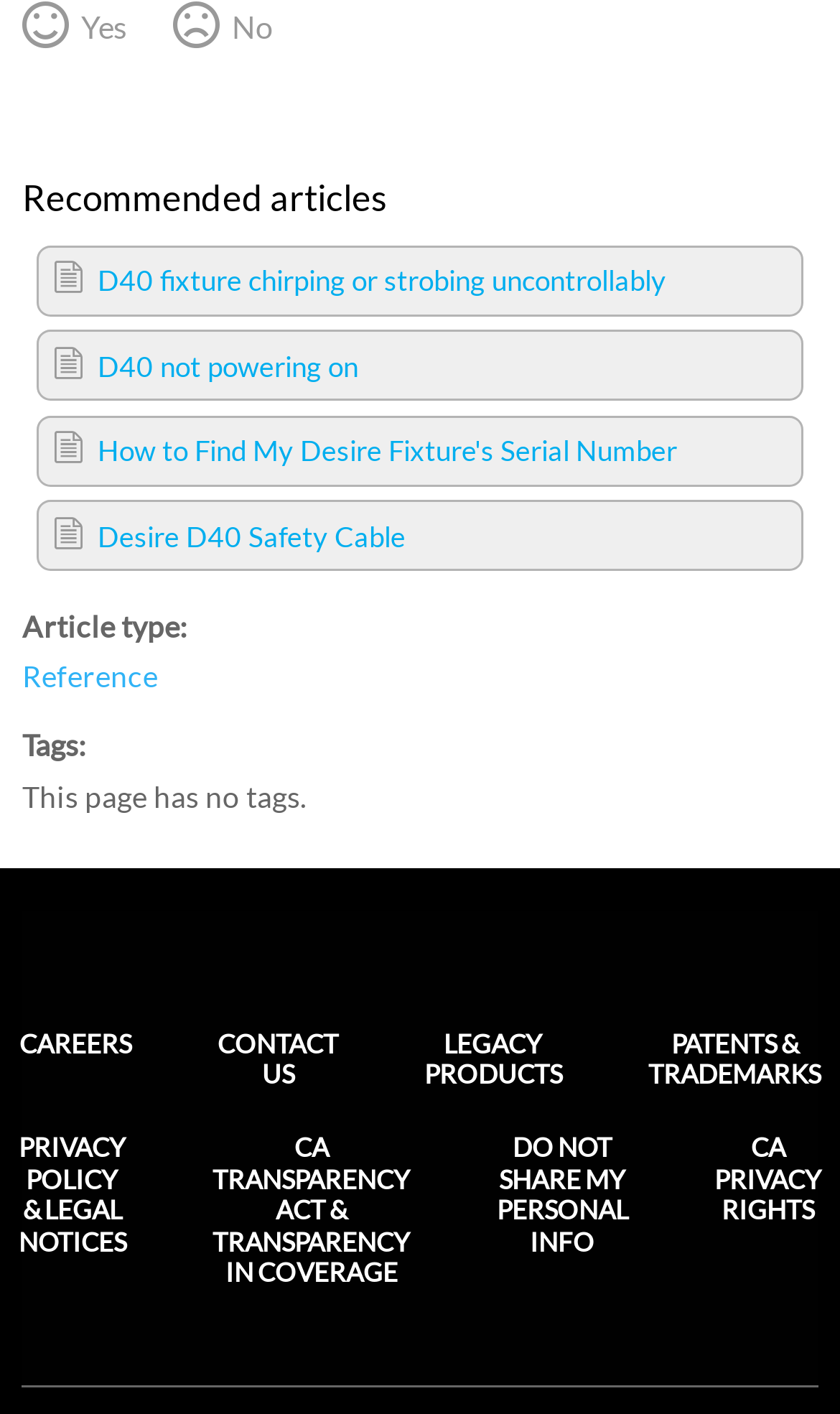Determine the bounding box coordinates of the element that should be clicked to execute the following command: "Learn about Desire D40 Safety Cable".

[0.062, 0.365, 0.938, 0.393]